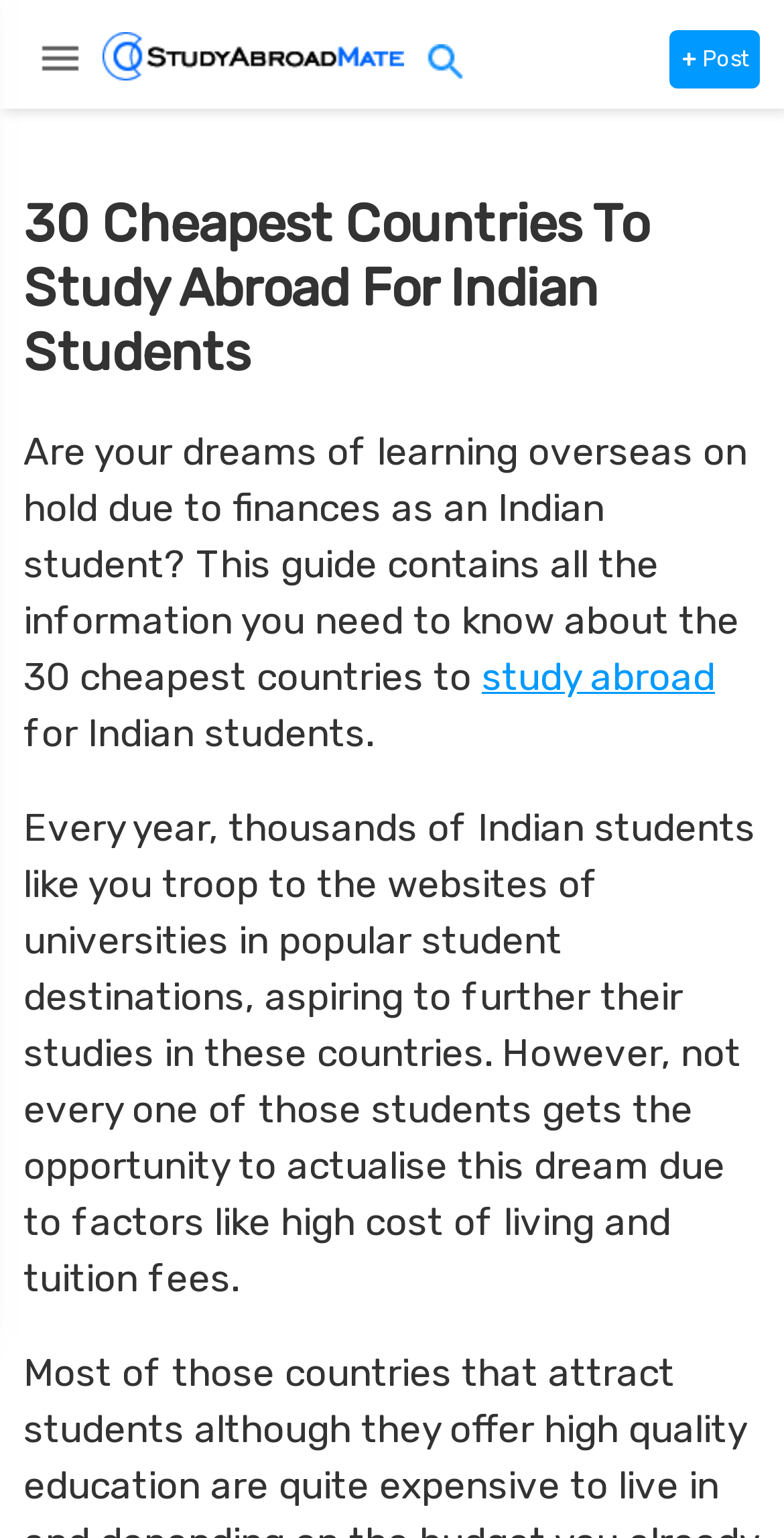Determine the main text heading of the webpage and provide its content.

30 Cheapest Countries To Study Abroad For Indian Students